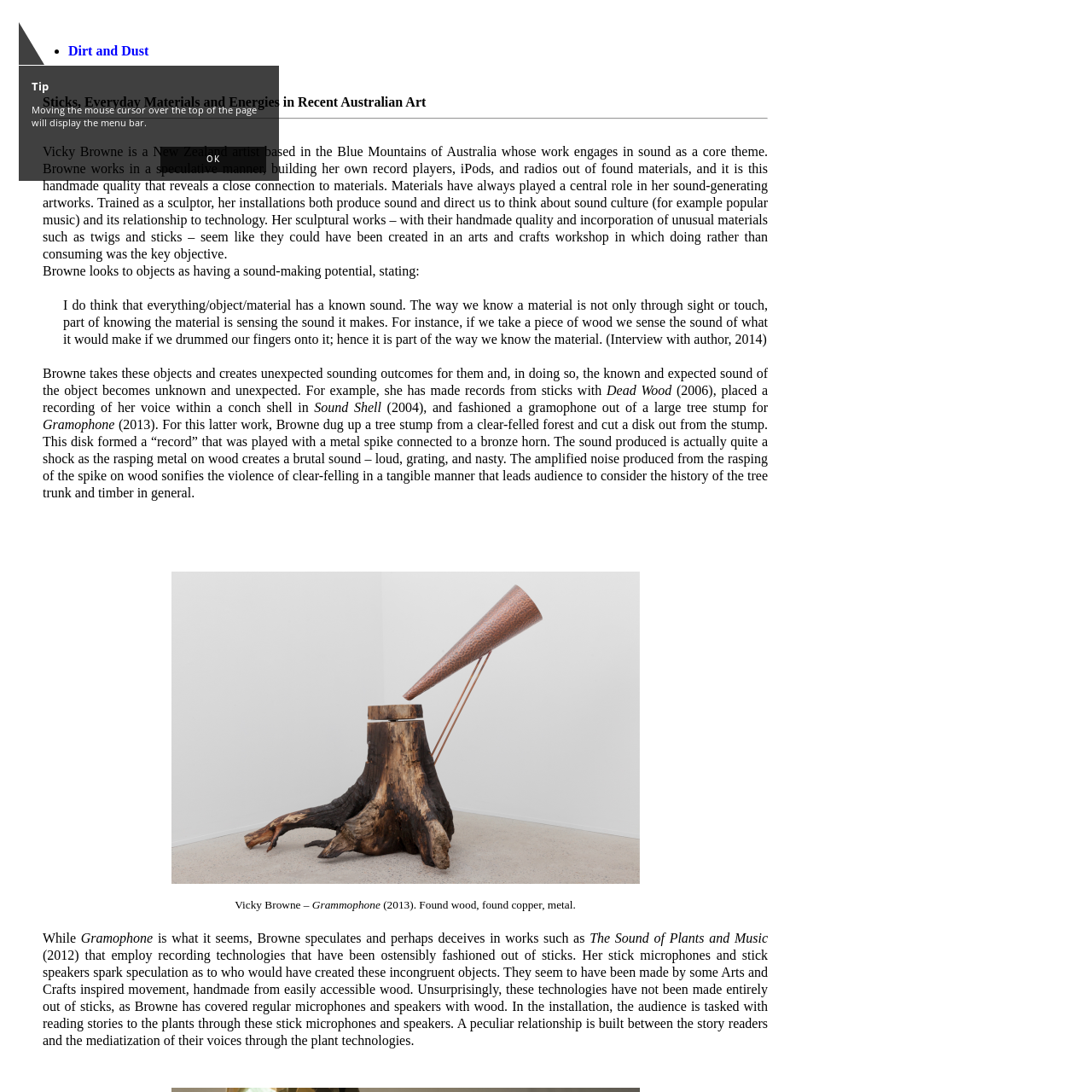What is the material used to construct sound-making devices?
Examine the area marked by the red bounding box and respond with a one-word or short phrase answer.

Found materials